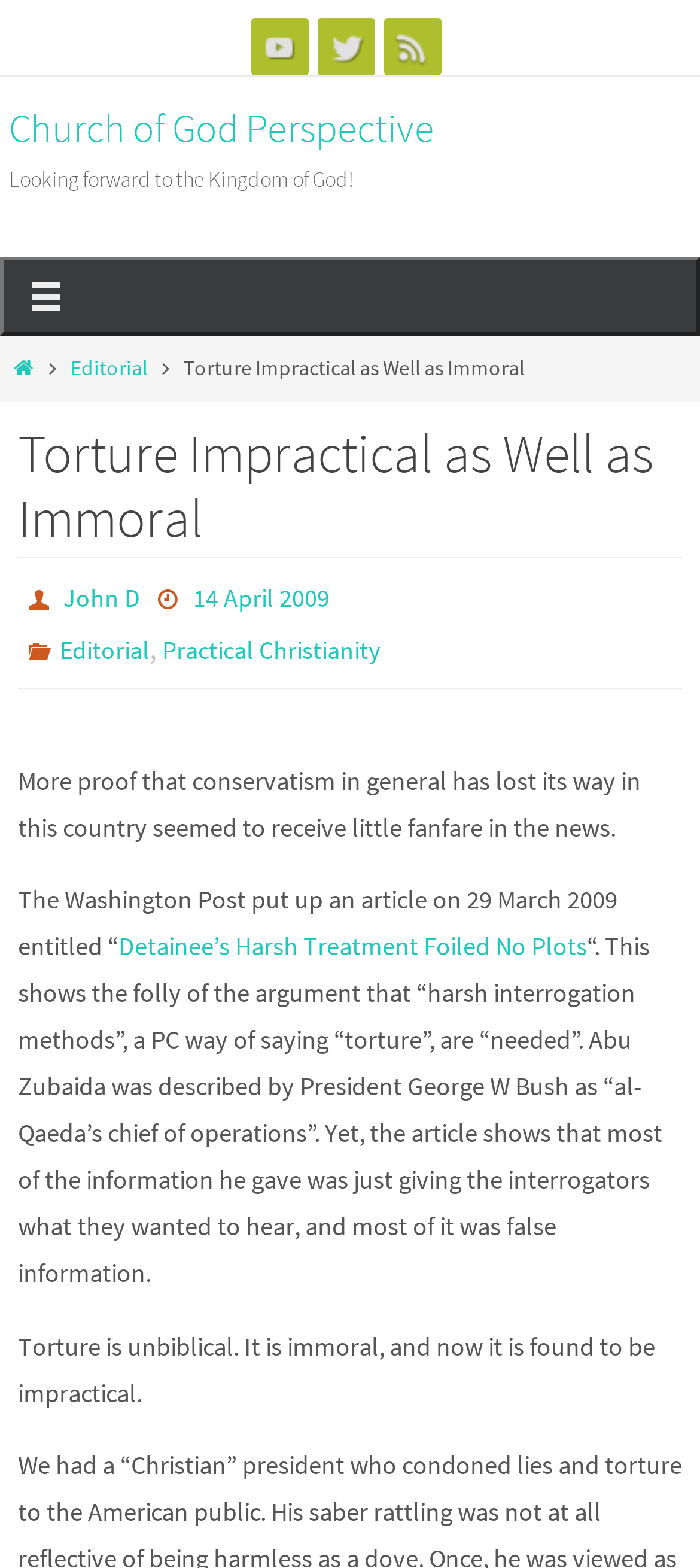Please locate the bounding box coordinates for the element that should be clicked to achieve the following instruction: "Read the article by John D". Ensure the coordinates are given as four float numbers between 0 and 1, i.e., [left, top, right, bottom].

[0.09, 0.371, 0.2, 0.393]